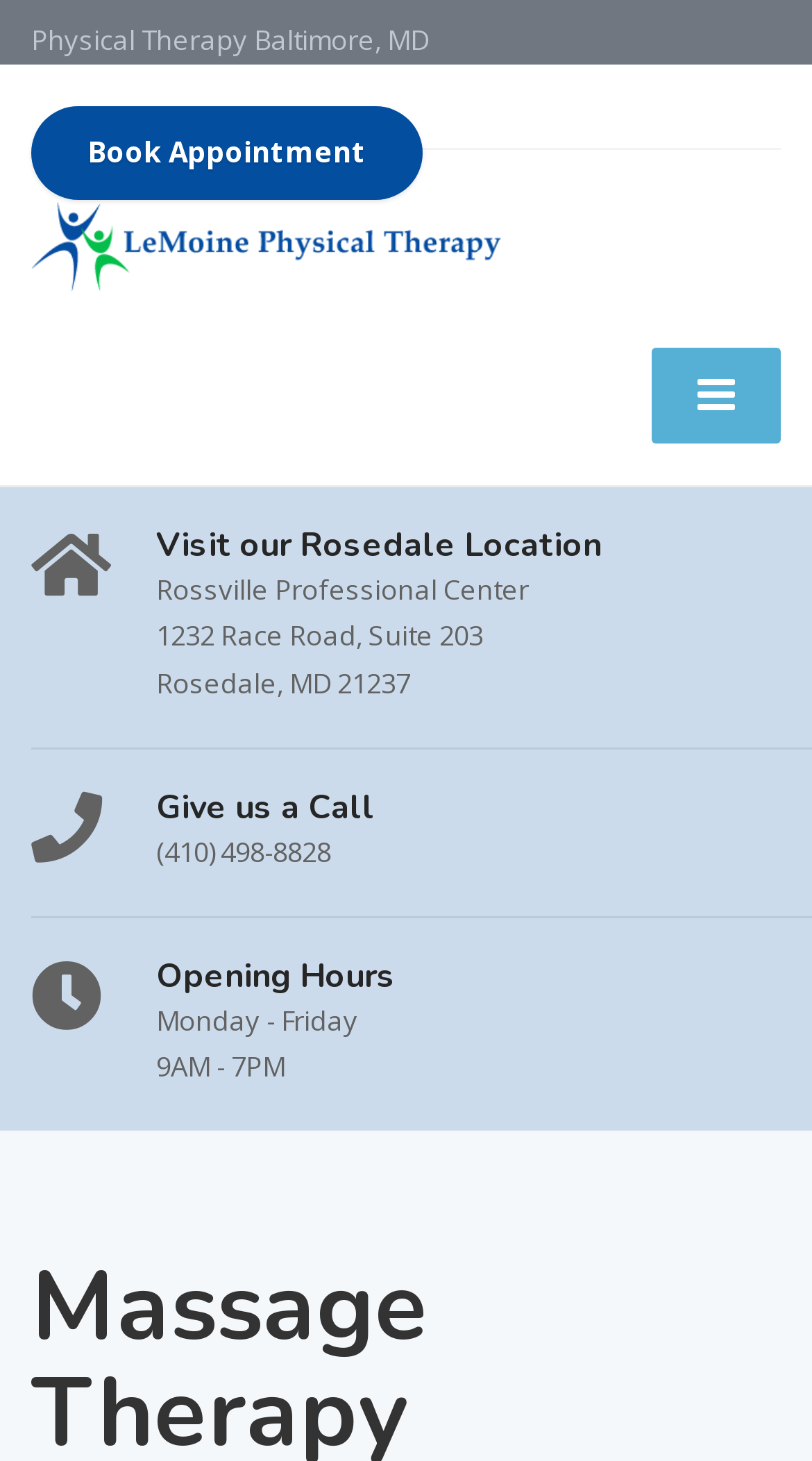Extract the bounding box of the UI element described as: "title="LeMoine Physical Therapy"".

[0.038, 0.153, 0.617, 0.18]